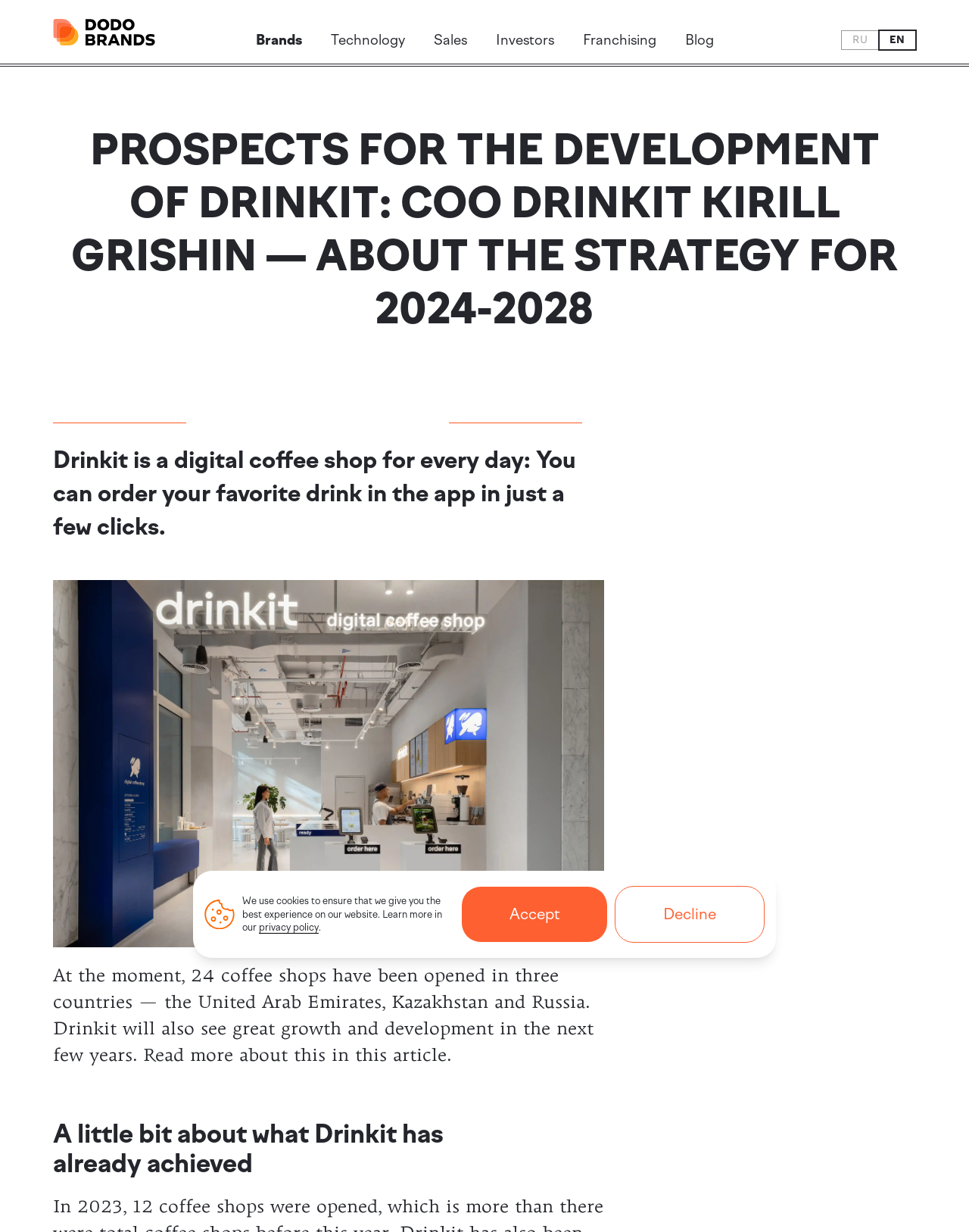Determine the bounding box coordinates for the HTML element described here: "EN ENGLISH".

[0.906, 0.025, 0.945, 0.041]